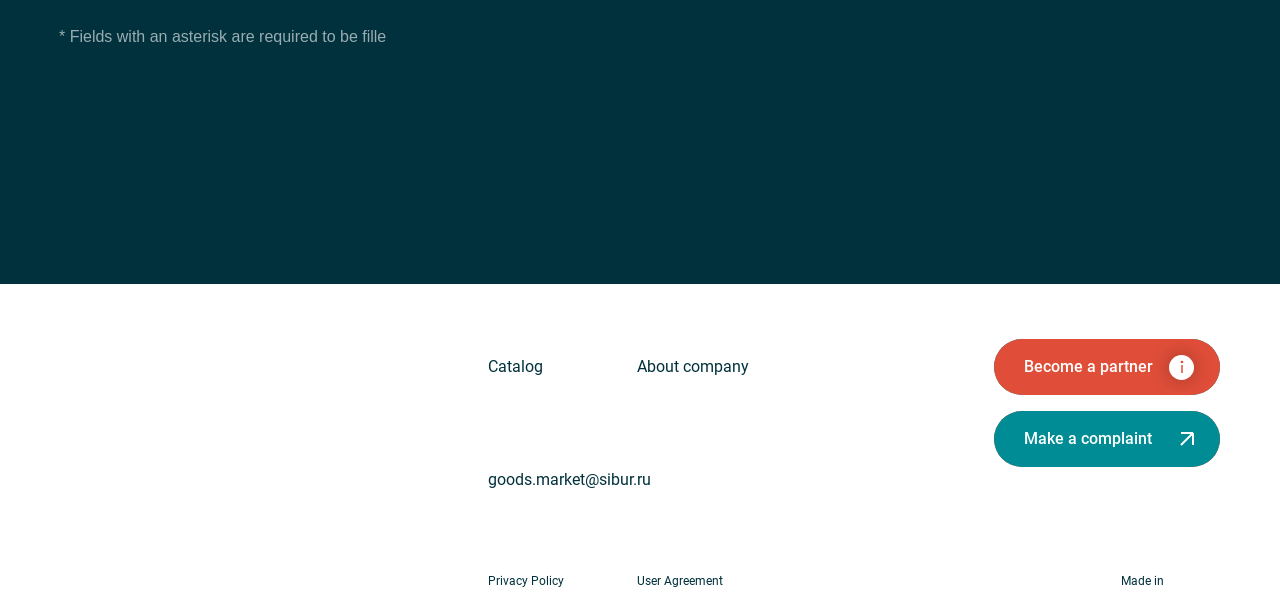Respond with a single word or phrase to the following question:
What is the purpose of the 'Become a partner' text?

To invite partnership